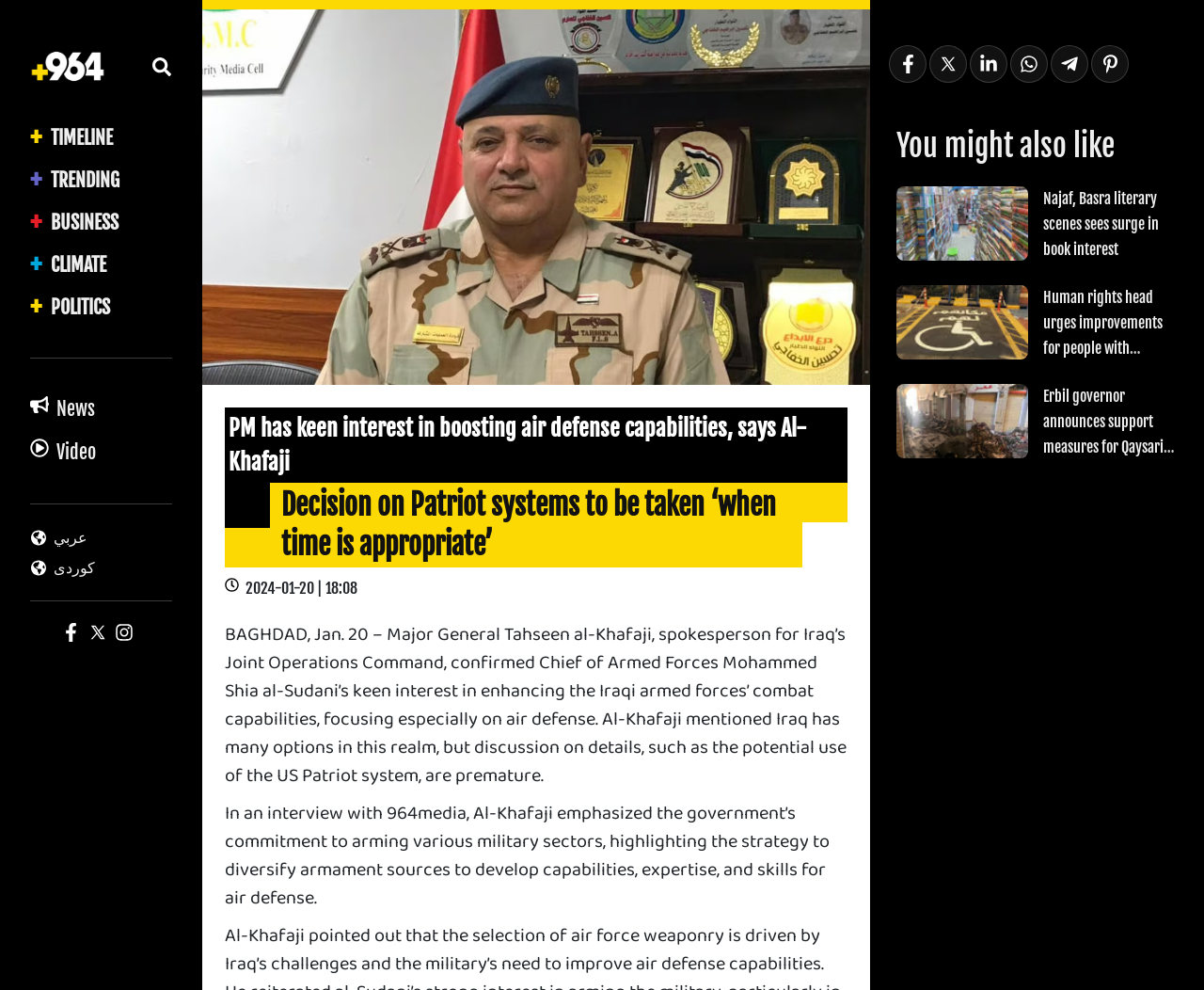What is the name of the spokesperson for Iraq's Joint Operations Command?
Look at the screenshot and provide an in-depth answer.

According to the article, the spokesperson for Iraq's Joint Operations Command is Major General Tahseen al-Khafaji, who confirmed the Chief of Armed Forces' keen interest in enhancing the Iraqi armed forces' combat capabilities.